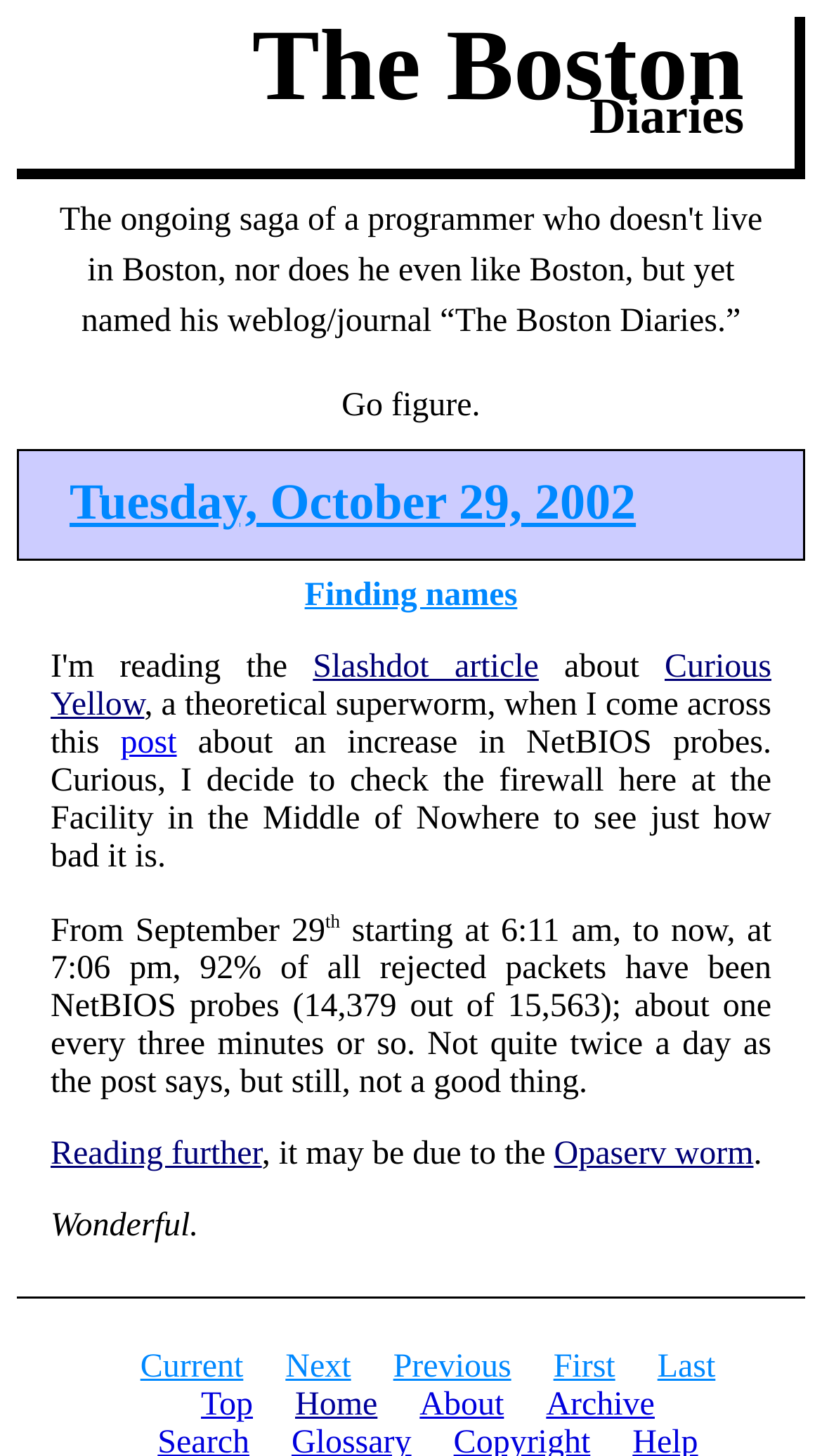Elaborate on the webpage's design and content in a detailed caption.

The webpage appears to be a blog post titled "Finding names" from "The Boston Diaries" by Captain Napalm. At the top, there is a heading with the title "The Boston Diaries" followed by a static text "Go figure." Below this, there are three headings: "Tuesday, October 29, 2002", "Finding names", and a link with the same text as the second heading.

The main content of the blog post starts with a link to a "Slashdot article" and a static text "about". This is followed by a link to "Curious Yellow" and a static text describing a theoretical superworm. The text then discusses an increase in NetBIOS probes, citing a post, and provides statistics on rejected packets at the Facility in the Middle of Nowhere.

The post continues to discuss the possible cause of the increase, referencing an "Opaserv worm", and ends with a sarcastic comment "Wonderful." At the bottom of the page, there are navigation links: "Current", "Next", "Previous", "First", "Last", and "Top", as well as links to "Home", "About", and "Archive".